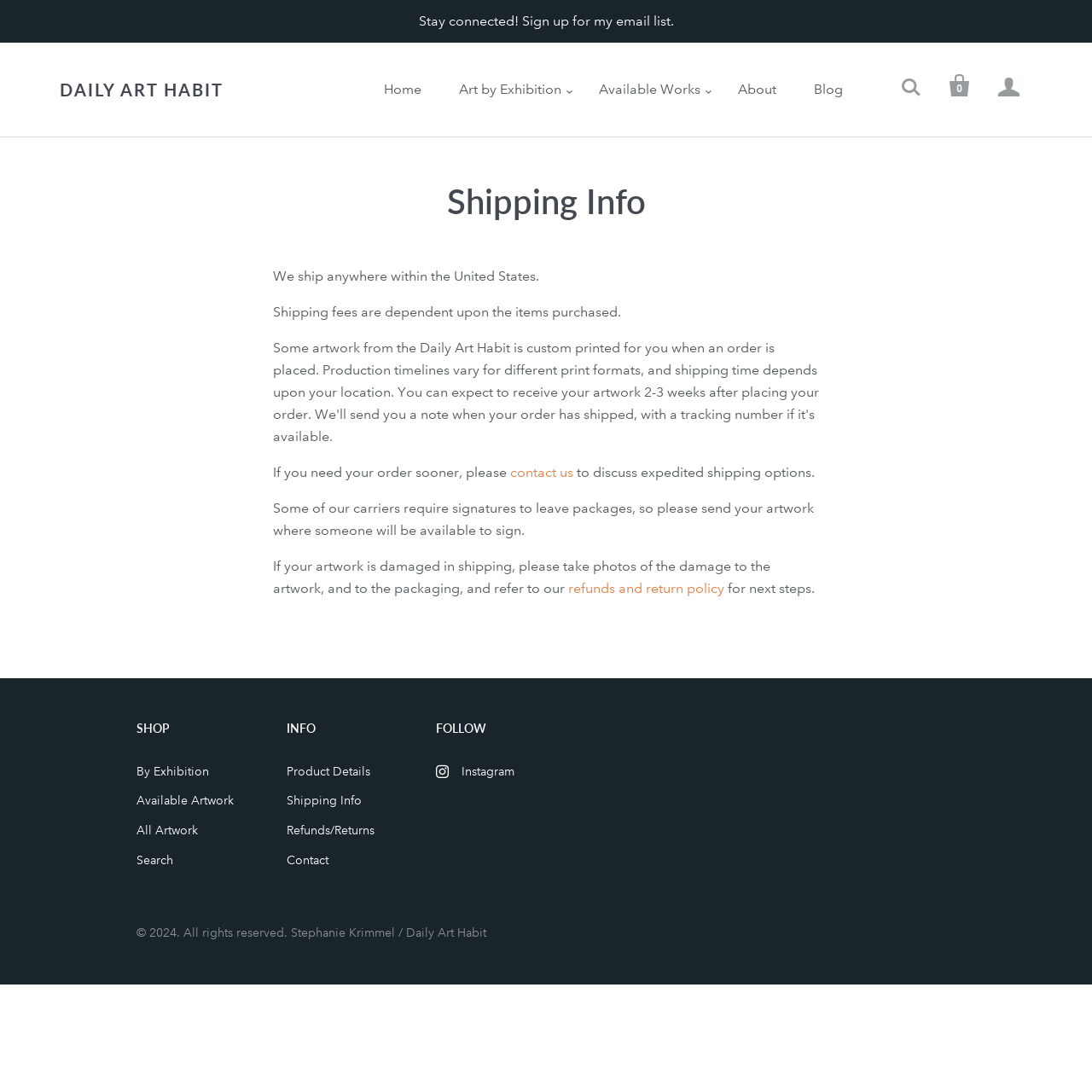Please determine the bounding box coordinates for the element with the description: "name="q" placeholder="Enter search terms"".

[0.751, 0.006, 0.883, 0.039]